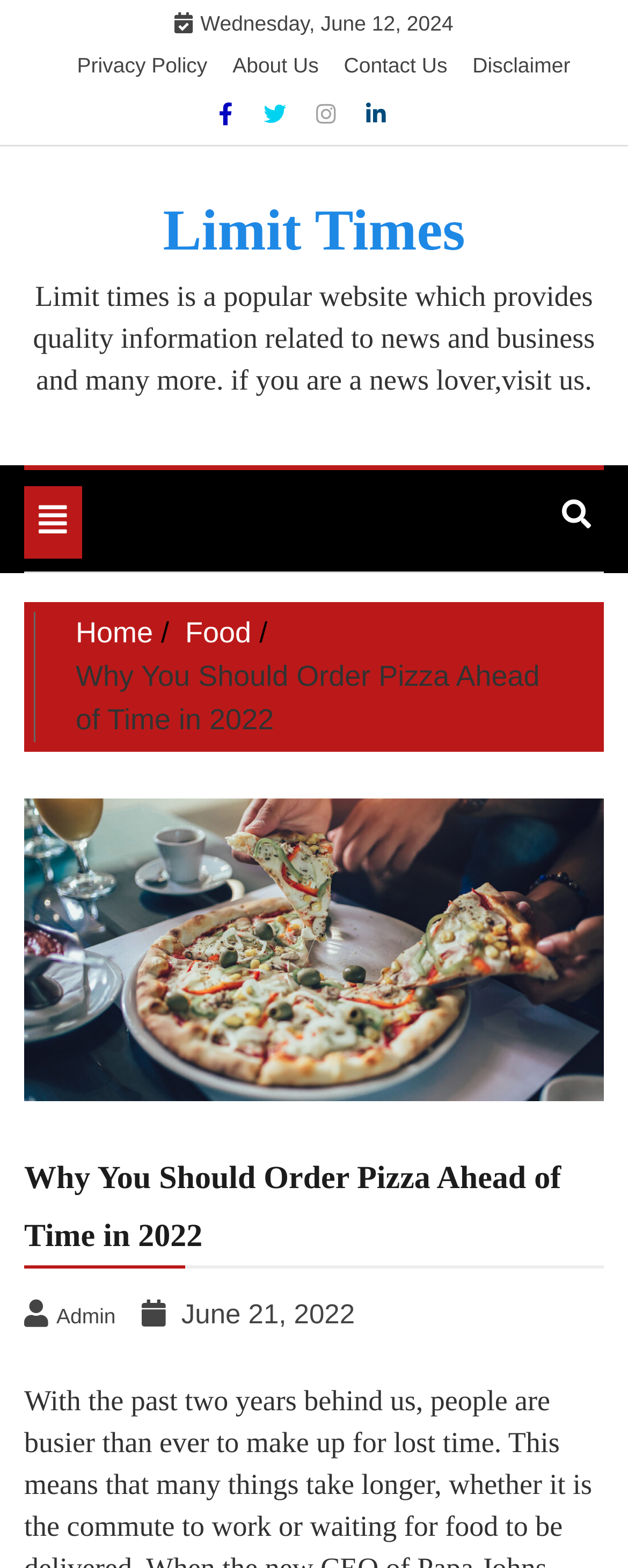Find the bounding box coordinates corresponding to the UI element with the description: "ElectricQuilt.com". The coordinates should be formatted as [left, top, right, bottom], with values as floats between 0 and 1.

None